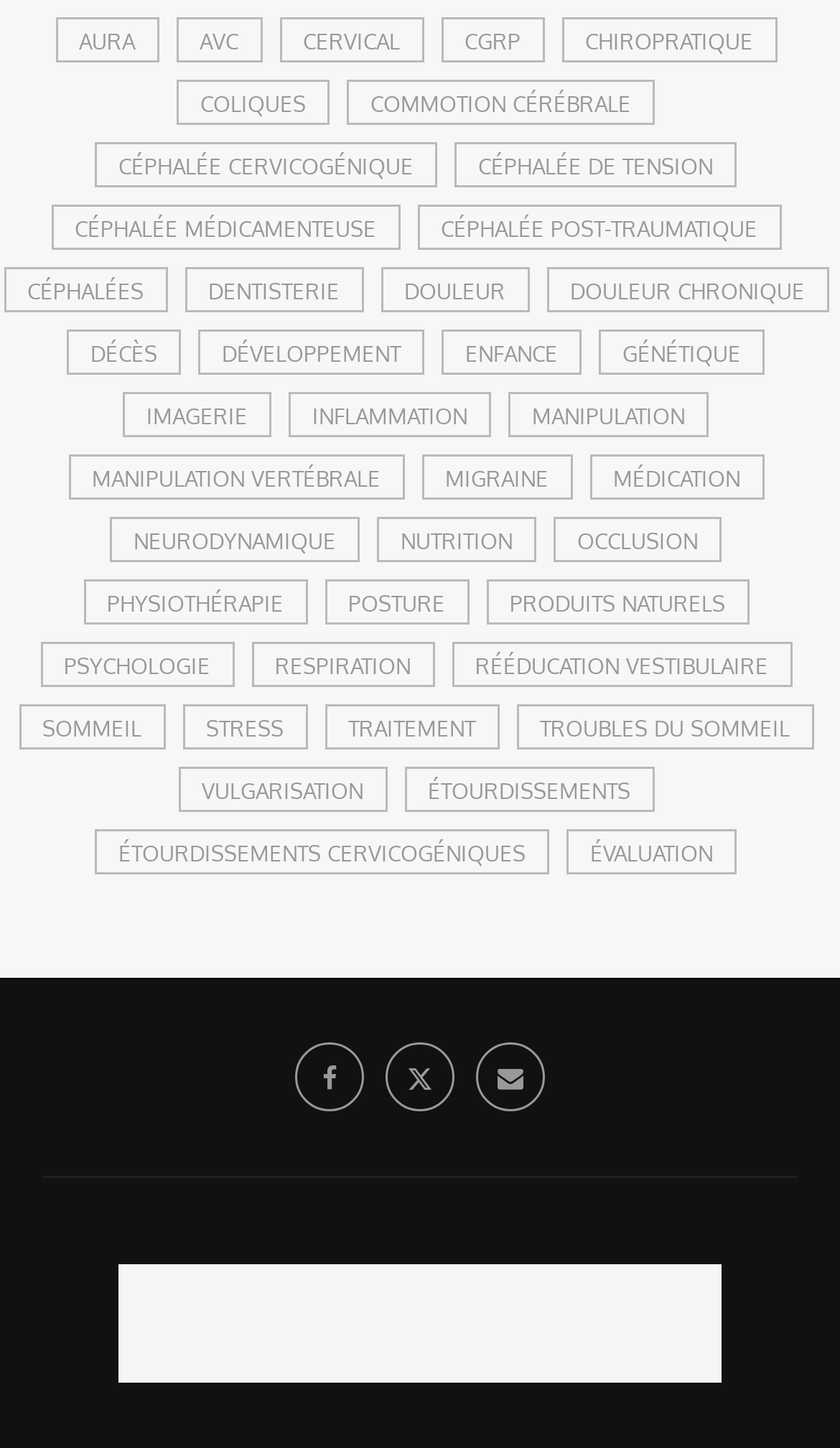Find the bounding box coordinates of the element to click in order to complete the given instruction: "click on aura."

[0.065, 0.012, 0.188, 0.044]